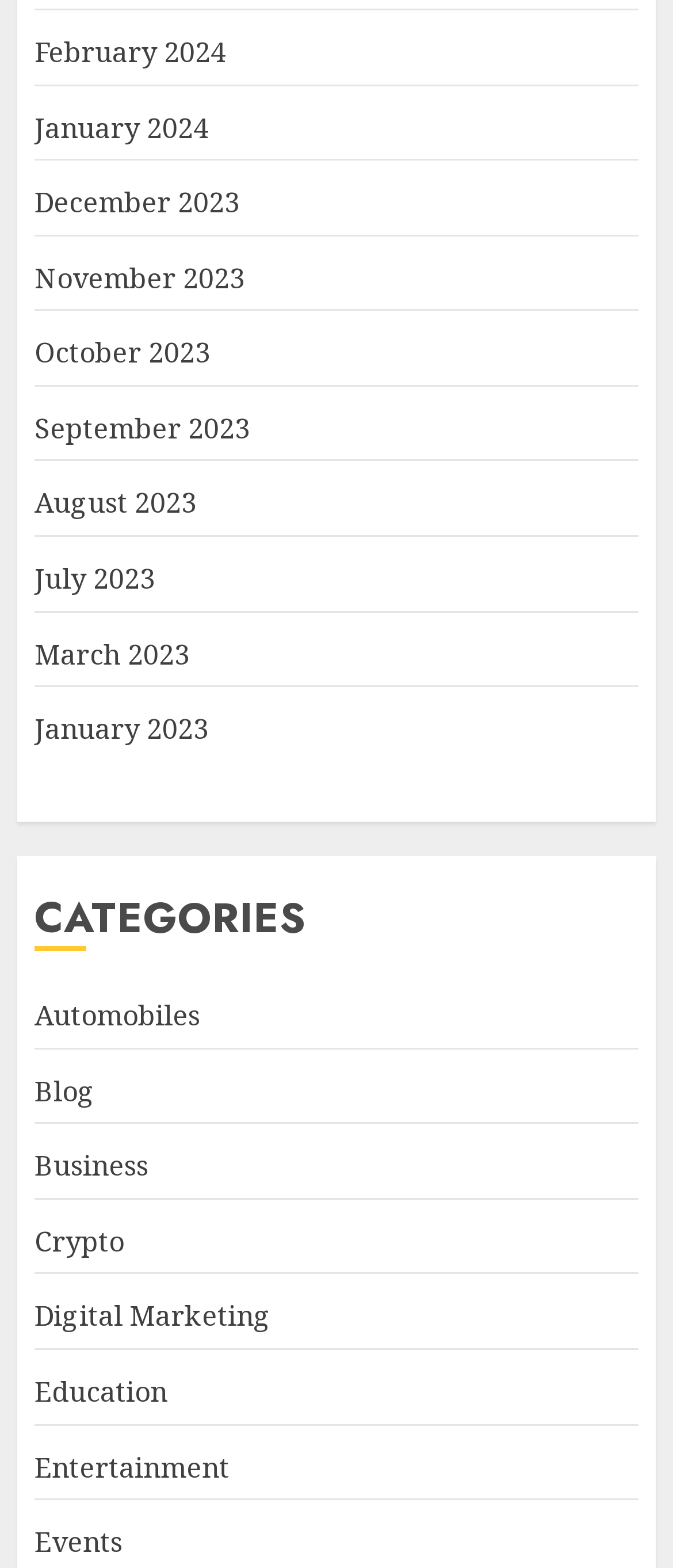What is the position of the 'CATEGORIES' heading?
Using the image as a reference, answer the question with a short word or phrase.

Middle section